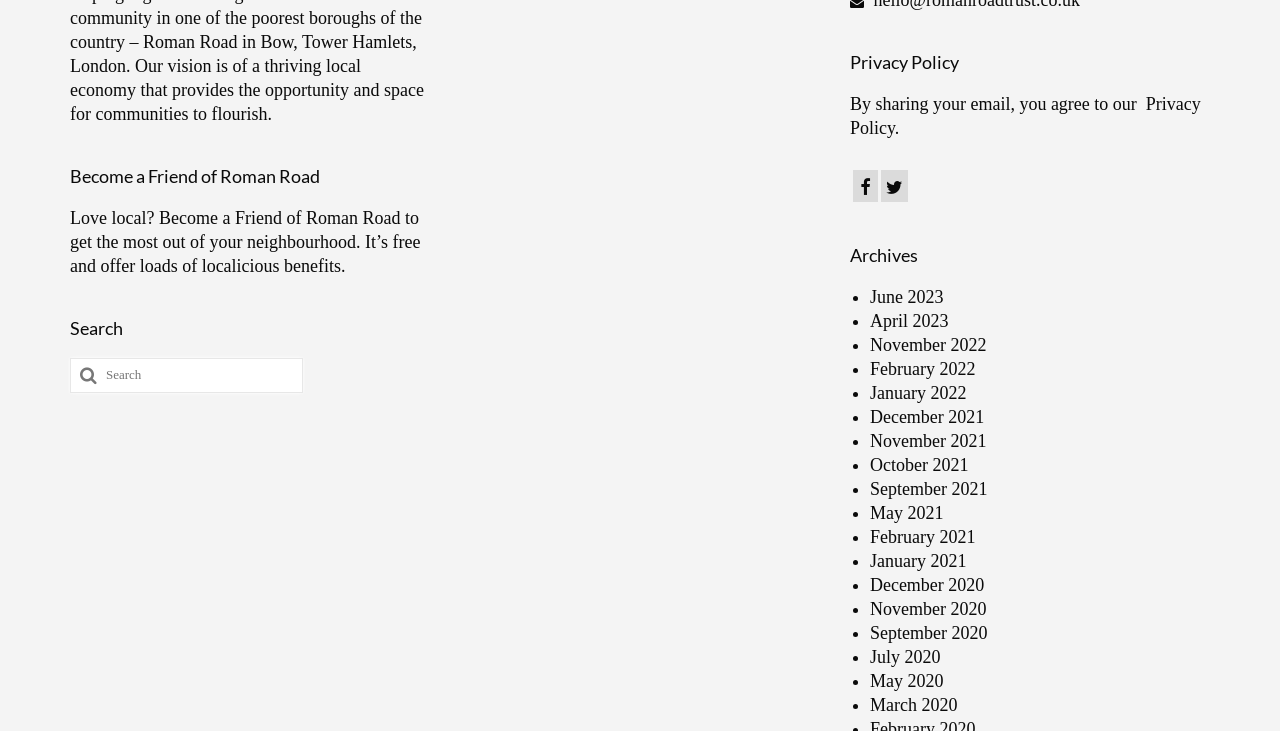What is the Privacy Policy about?
Using the image, give a concise answer in the form of a single word or short phrase.

Email agreement